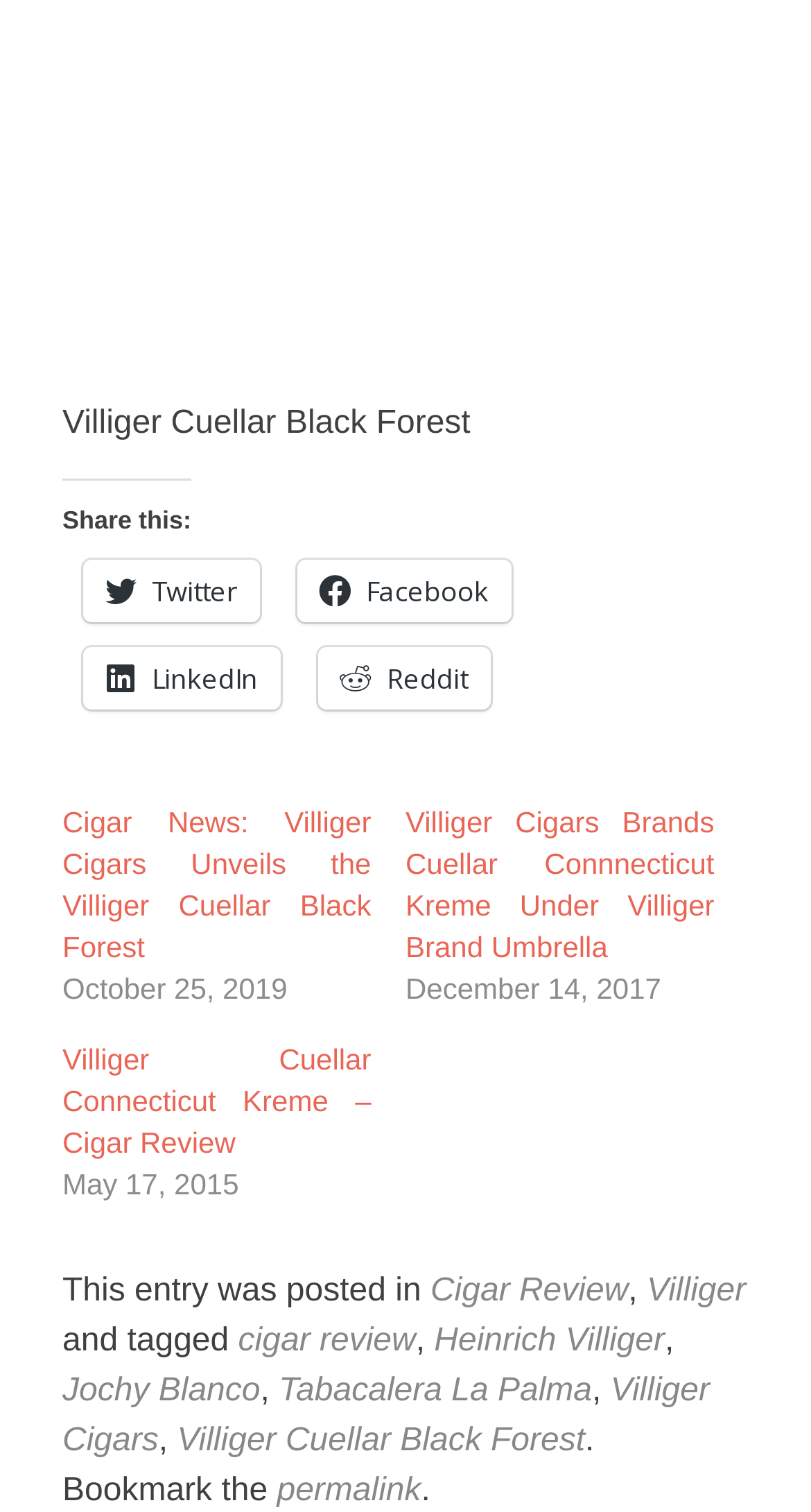Identify and provide the bounding box for the element described by: "Villiger".

[0.797, 0.842, 0.92, 0.866]